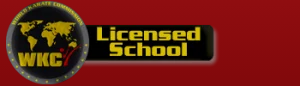What is the purpose of the vibrant red background?
Using the information presented in the image, please offer a detailed response to the question.

According to the caption, the vibrant red background is used to enhance the logo's visibility, making it a striking representation of the school's prestigious accreditation.